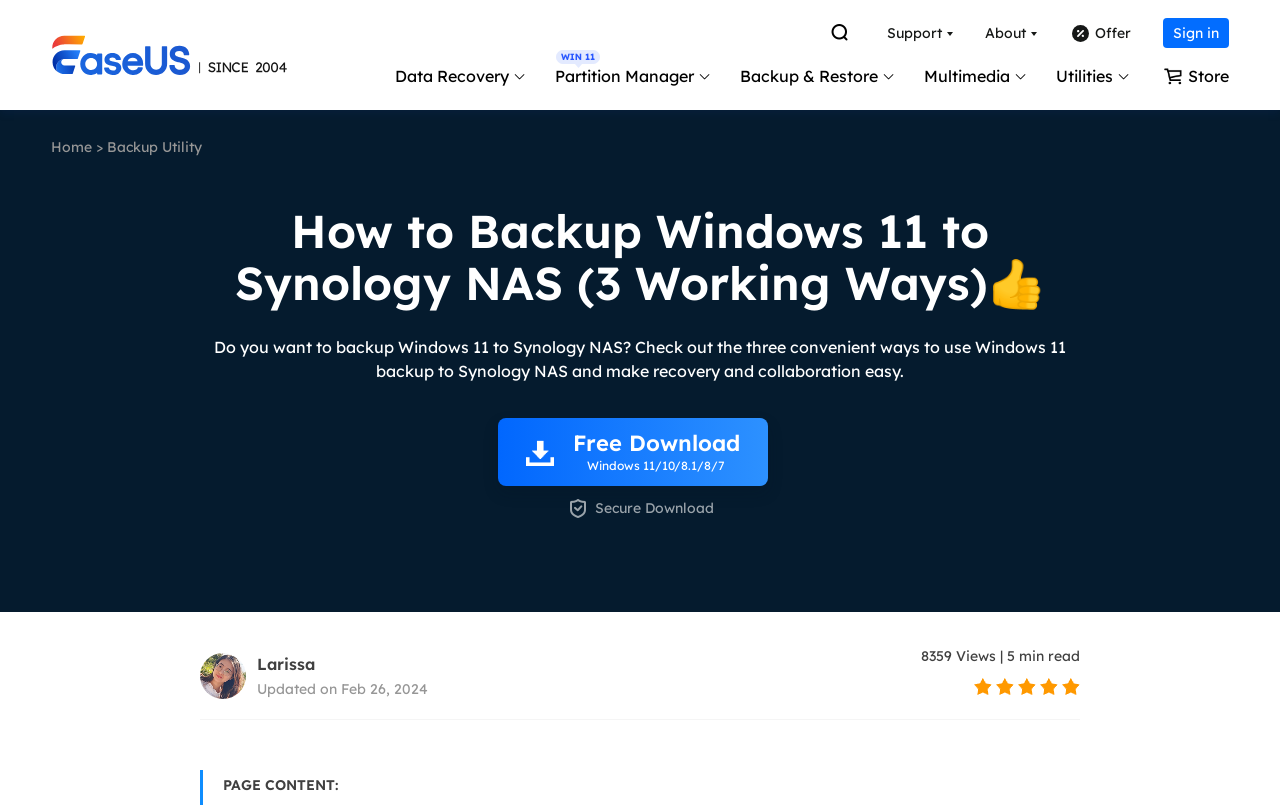Provide the bounding box coordinates of the section that needs to be clicked to accomplish the following instruction: "Click on Partition Master Personal disk manager."

[0.488, 0.171, 0.773, 0.256]